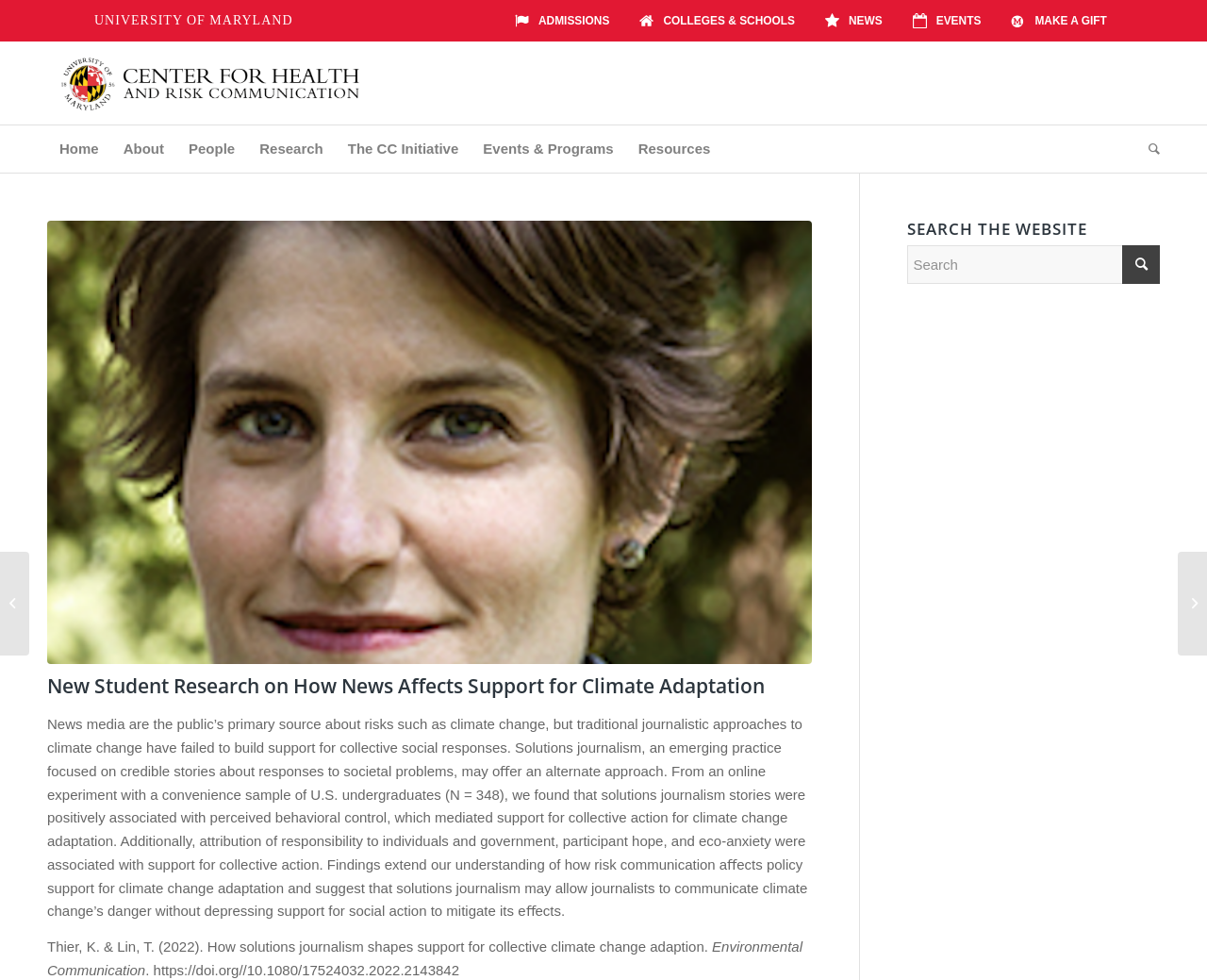Carefully examine the image and provide an in-depth answer to the question: How many menu items are there in the vertical menu?

I found the answer by counting the number of menu items in the vertical menu, which are 'Home', 'About', 'People', 'Research', 'The CC Initiative', 'Events & Programs', 'Resources', 'Search'.